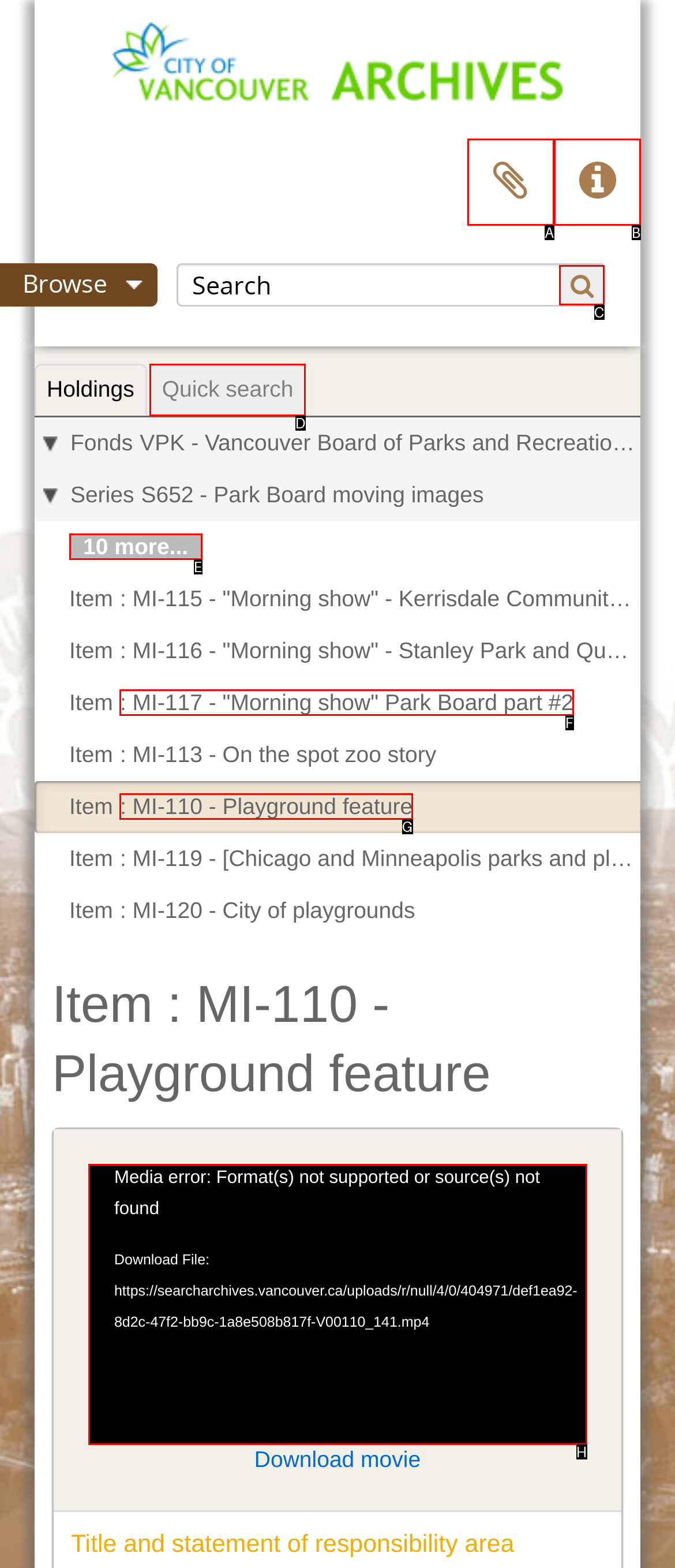Identify the HTML element that best fits the description: 10 more.... Respond with the letter of the corresponding element.

E